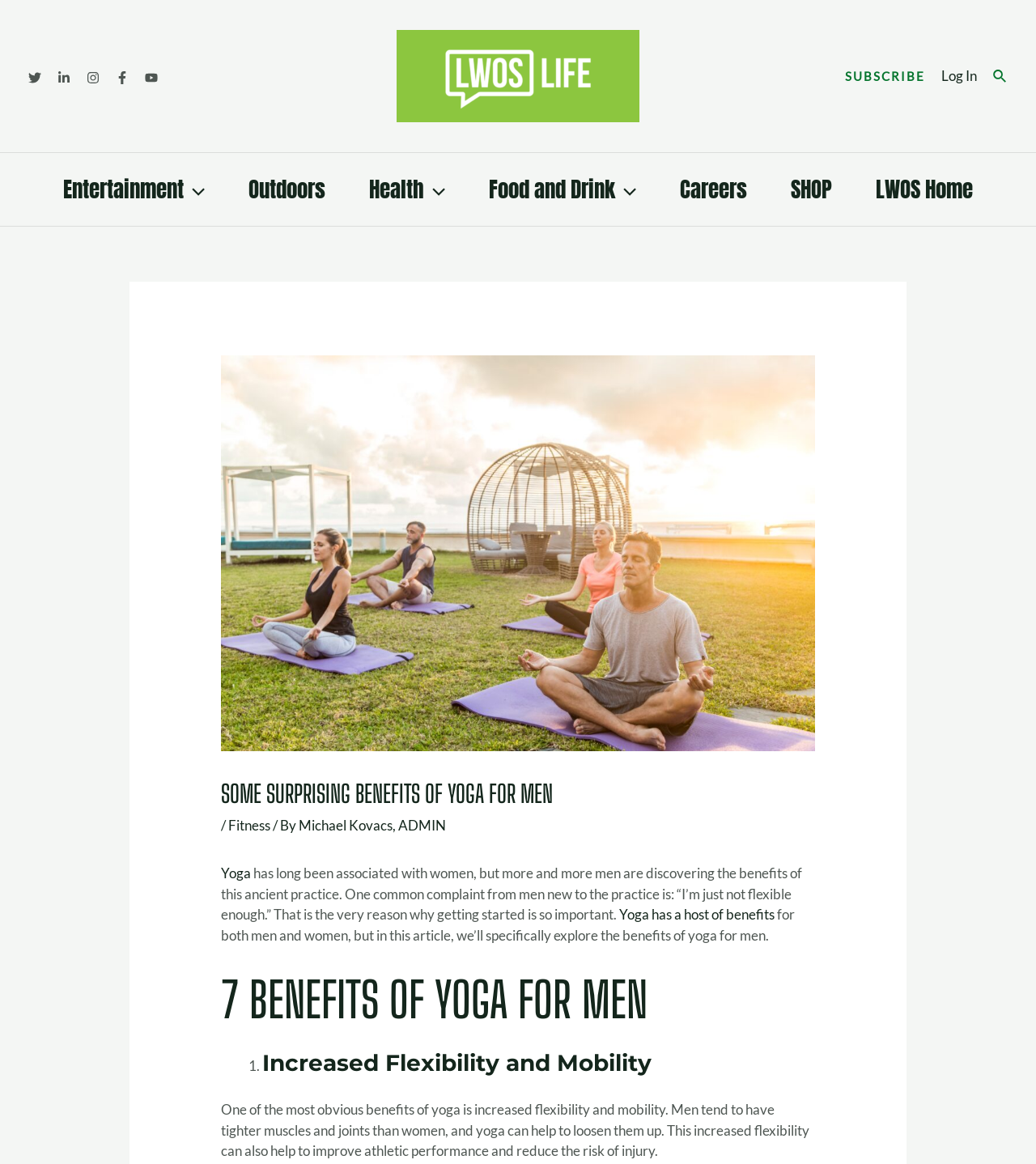Identify and extract the main heading from the webpage.

SOME SURPRISING BENEFITS OF YOGA FOR MEN